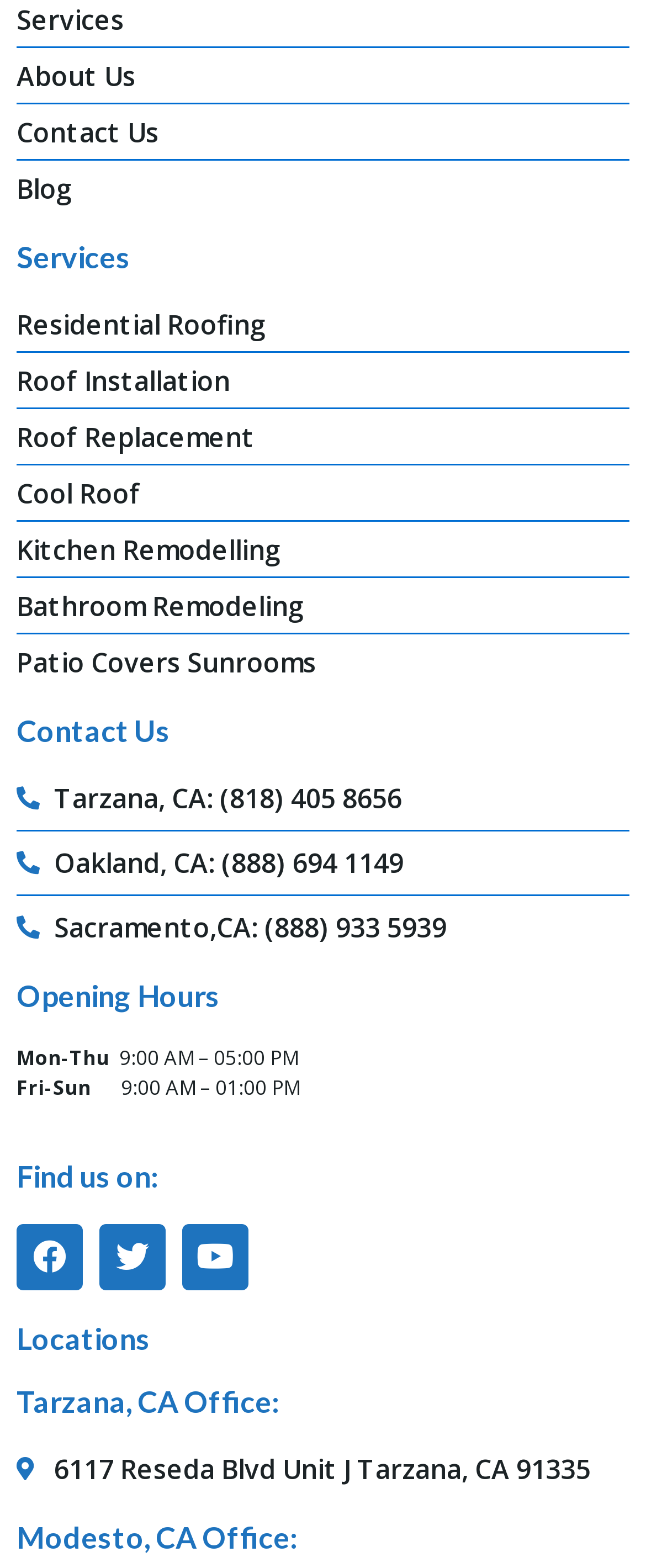Provide a one-word or short-phrase response to the question:
What is the address of the Tarzana, CA office?

6117 Reseda Blvd Unit J Tarzana, CA 91335